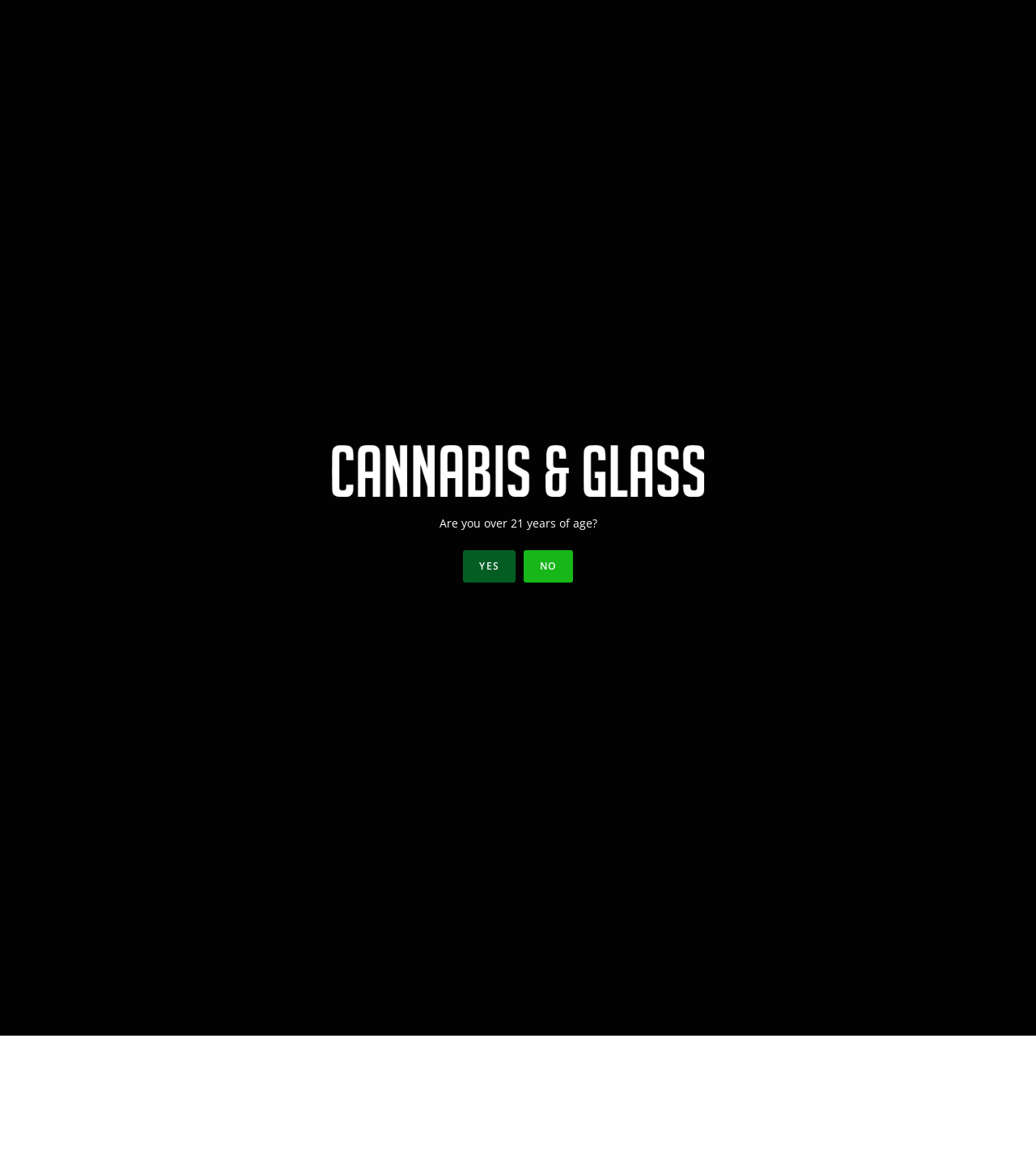How many ways to vape THC-THCA diamonds are mentioned?
Refer to the screenshot and answer in one word or phrase.

3